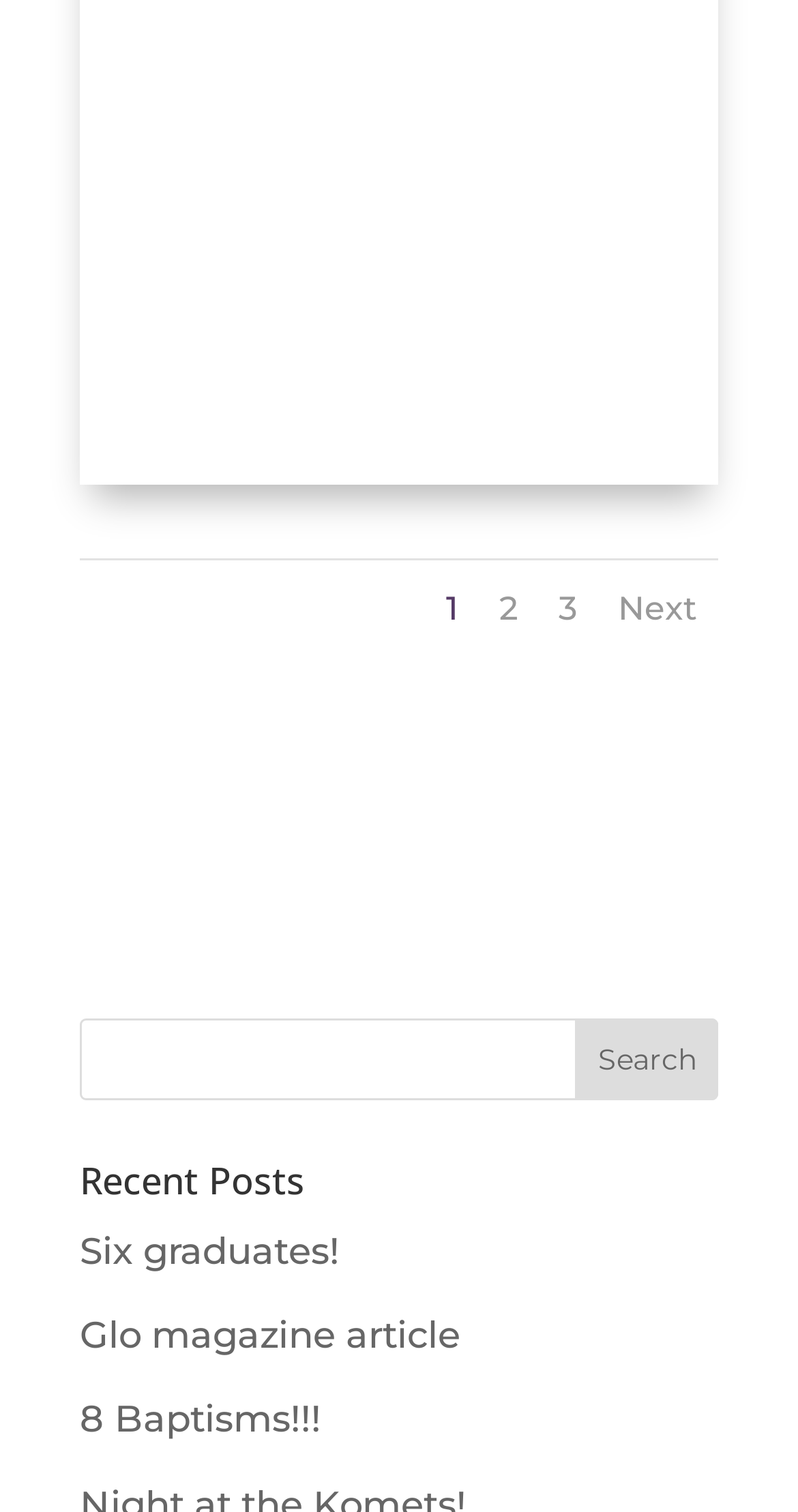Find the bounding box coordinates for the HTML element specified by: "Next".

[0.774, 0.389, 0.874, 0.415]